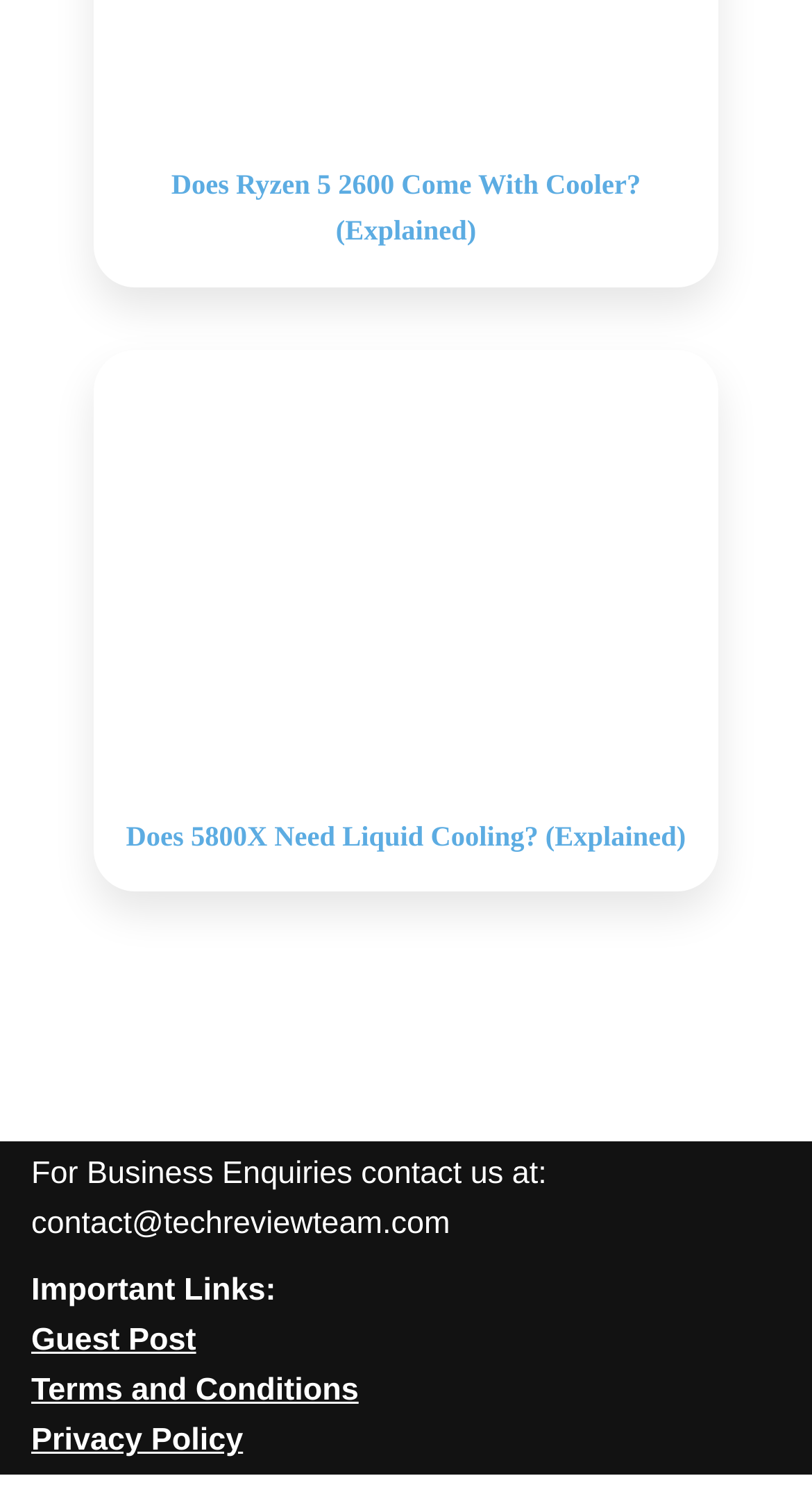Determine the bounding box coordinates for the HTML element described here: "Terms and Conditions".

[0.038, 0.931, 0.442, 0.955]